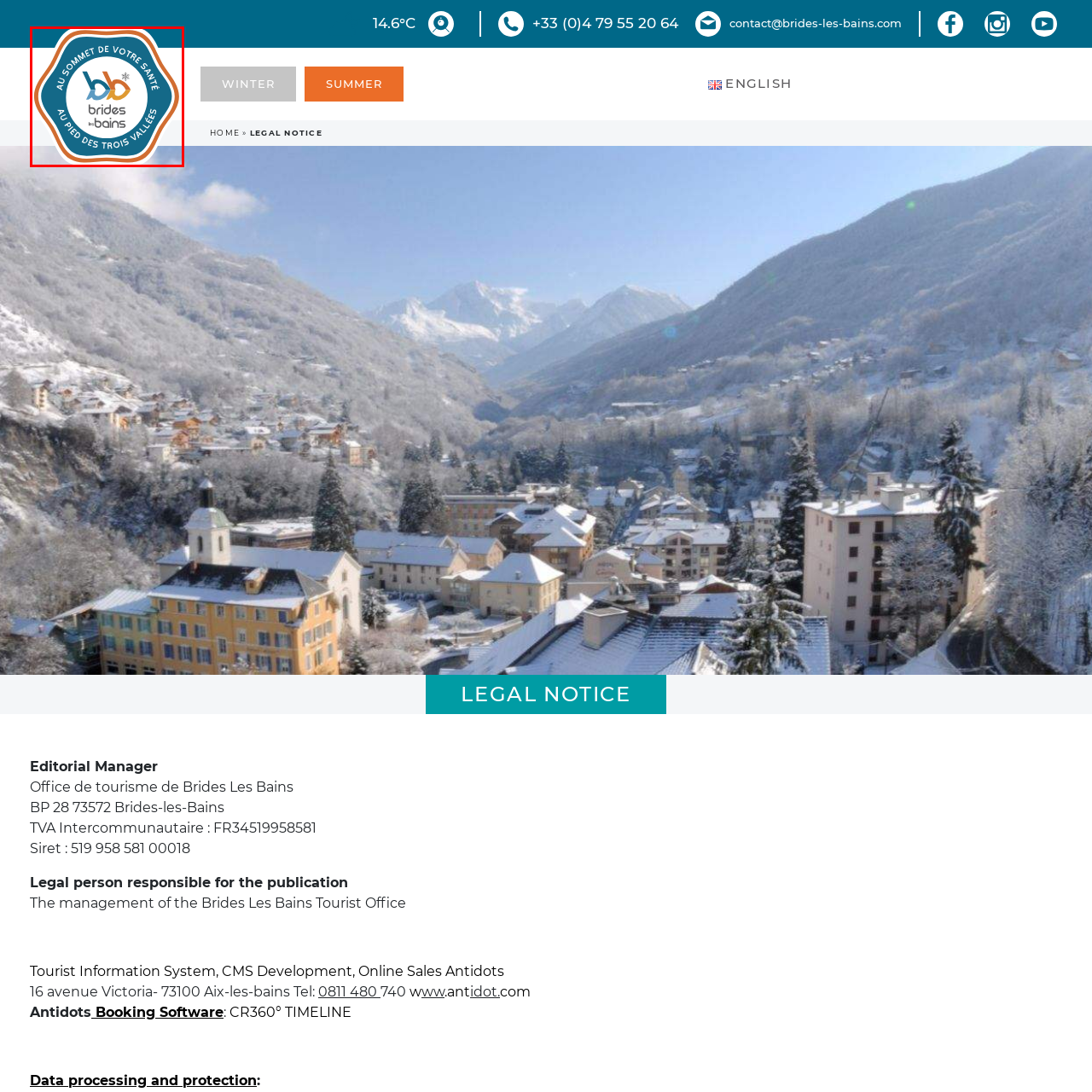What is the meaning of the French phrase?
Look at the image framed by the red bounding box and provide an in-depth response.

The French phrase 'au sommet de votre santé' is displayed prominently along the top curve of the circular emblem, which translates to 'at the peak of your health'.